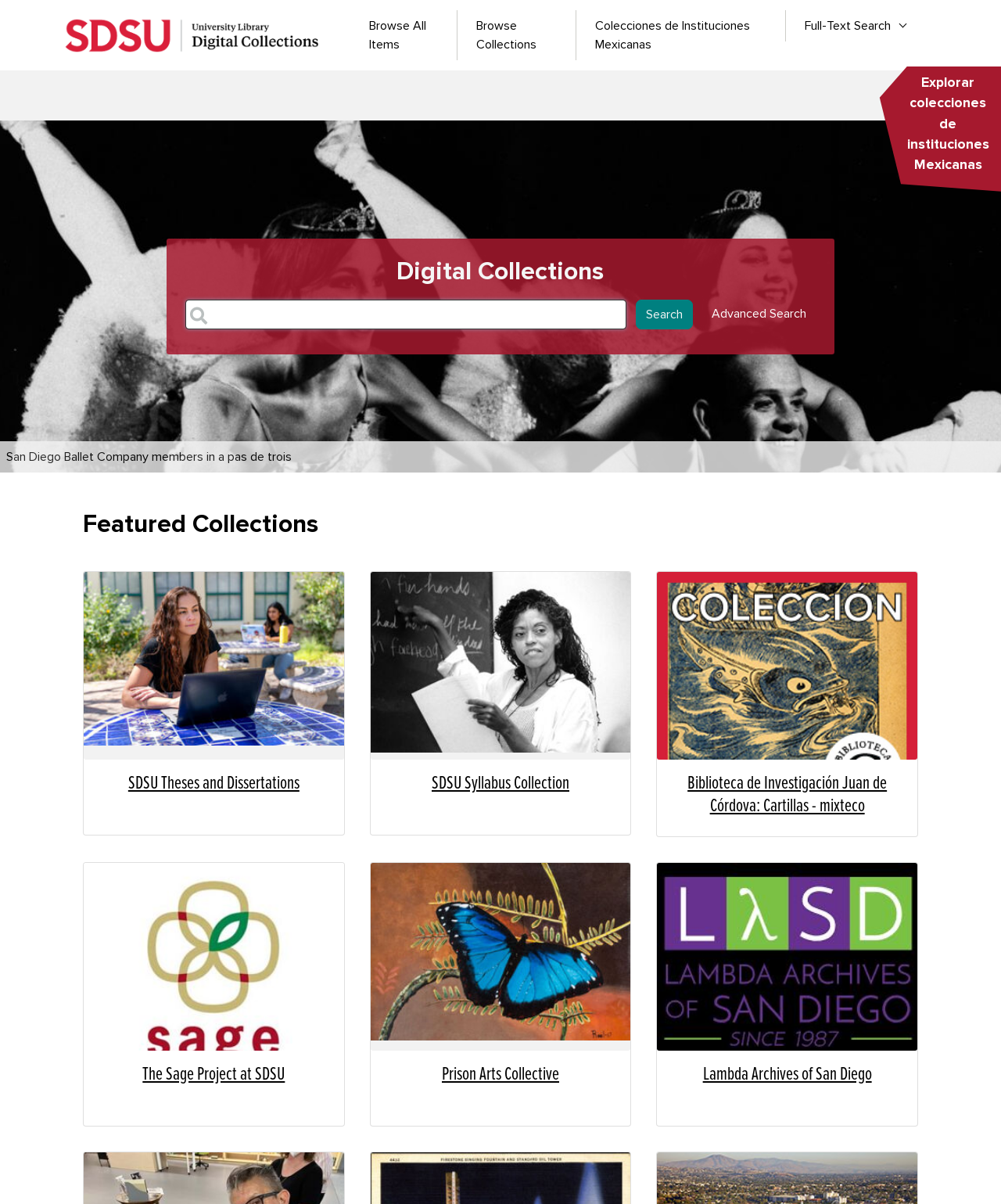Determine the bounding box coordinates of the region I should click to achieve the following instruction: "View SDSU Theses and Dissertations". Ensure the bounding box coordinates are four float numbers between 0 and 1, i.e., [left, top, right, bottom].

[0.096, 0.642, 0.331, 0.66]